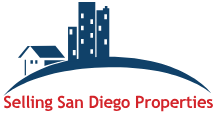Provide a thorough and detailed response to the question by examining the image: 
What type of markets does the logo symbolize?

The caption explains that the logo features a house alongside high-rise buildings, which symbolizes both residential and commercial real estate markets in San Diego.